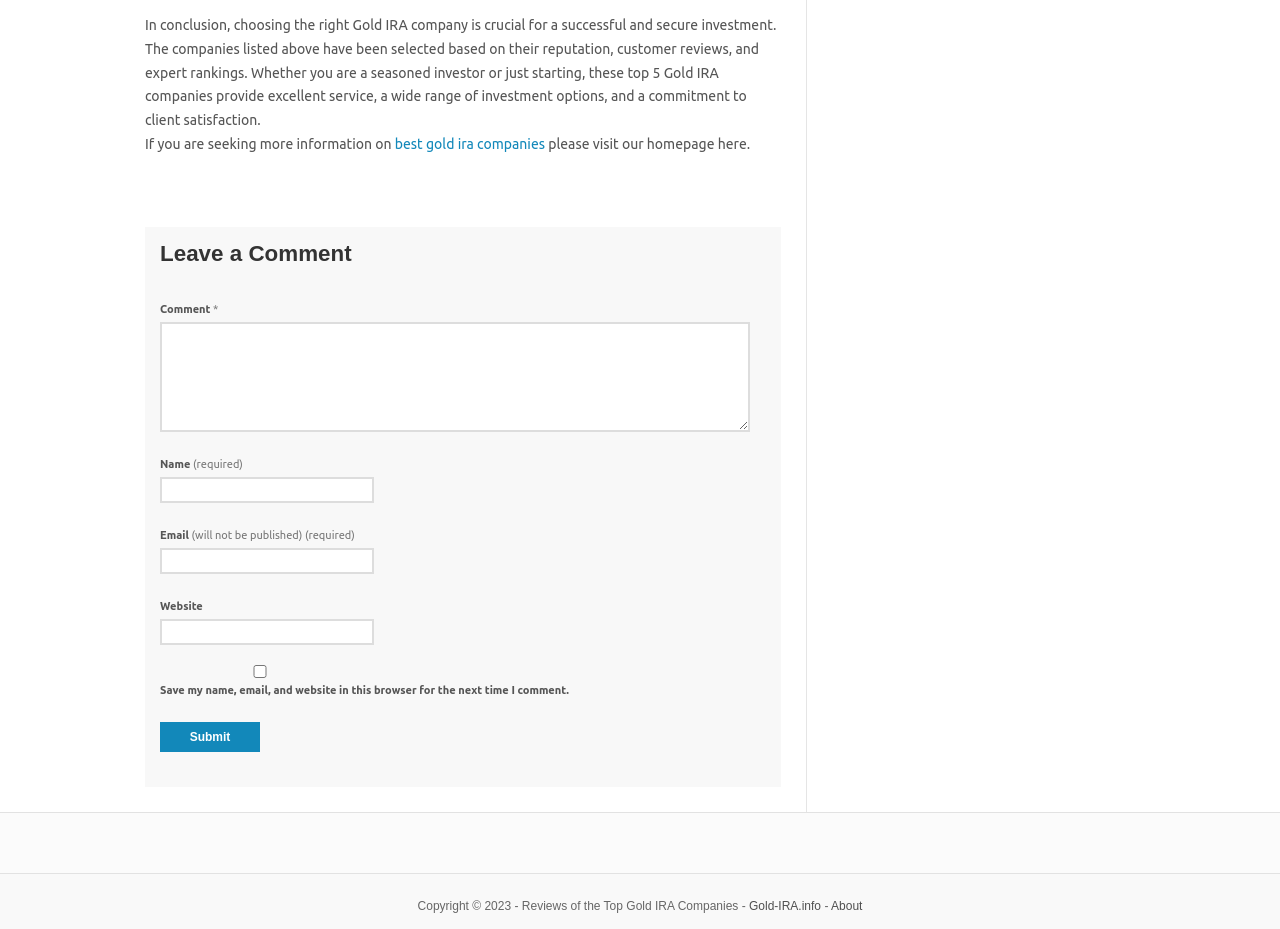Please respond to the question with a concise word or phrase:
What is the function of the checkbox?

Save user data